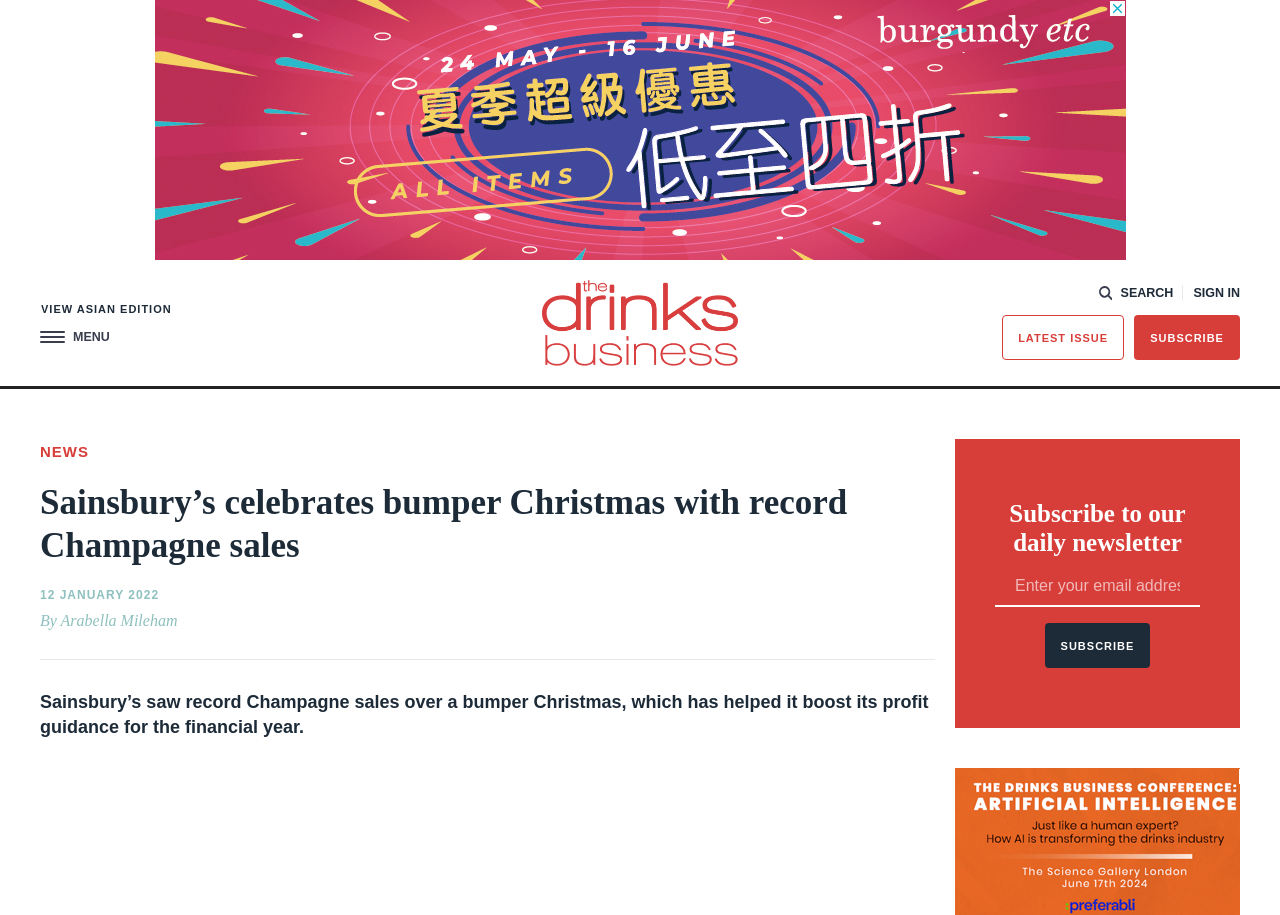From the given element description: "Latest issue", find the bounding box for the UI element. Provide the coordinates as four float numbers between 0 and 1, in the order [left, top, right, bottom].

[0.783, 0.344, 0.878, 0.393]